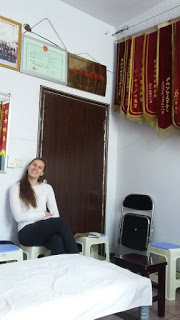Describe all the important aspects and details of the image.

In an inviting setting, a woman sits comfortably on a stool, radiating joy as she enjoys her time as an interpreter. The room around her showcases a mix of cultural elements, including several hanging banners that add color and significance to the space. A neat, white table is visible in the foreground, while a plain, dark wooden door stands in the background, complementing the lightly colored walls. The atmosphere is warm and friendly, perfectly reflecting the spirit of collaboration and learning, particularly in the context of her involvement with Master Junling and the practice of herbology.